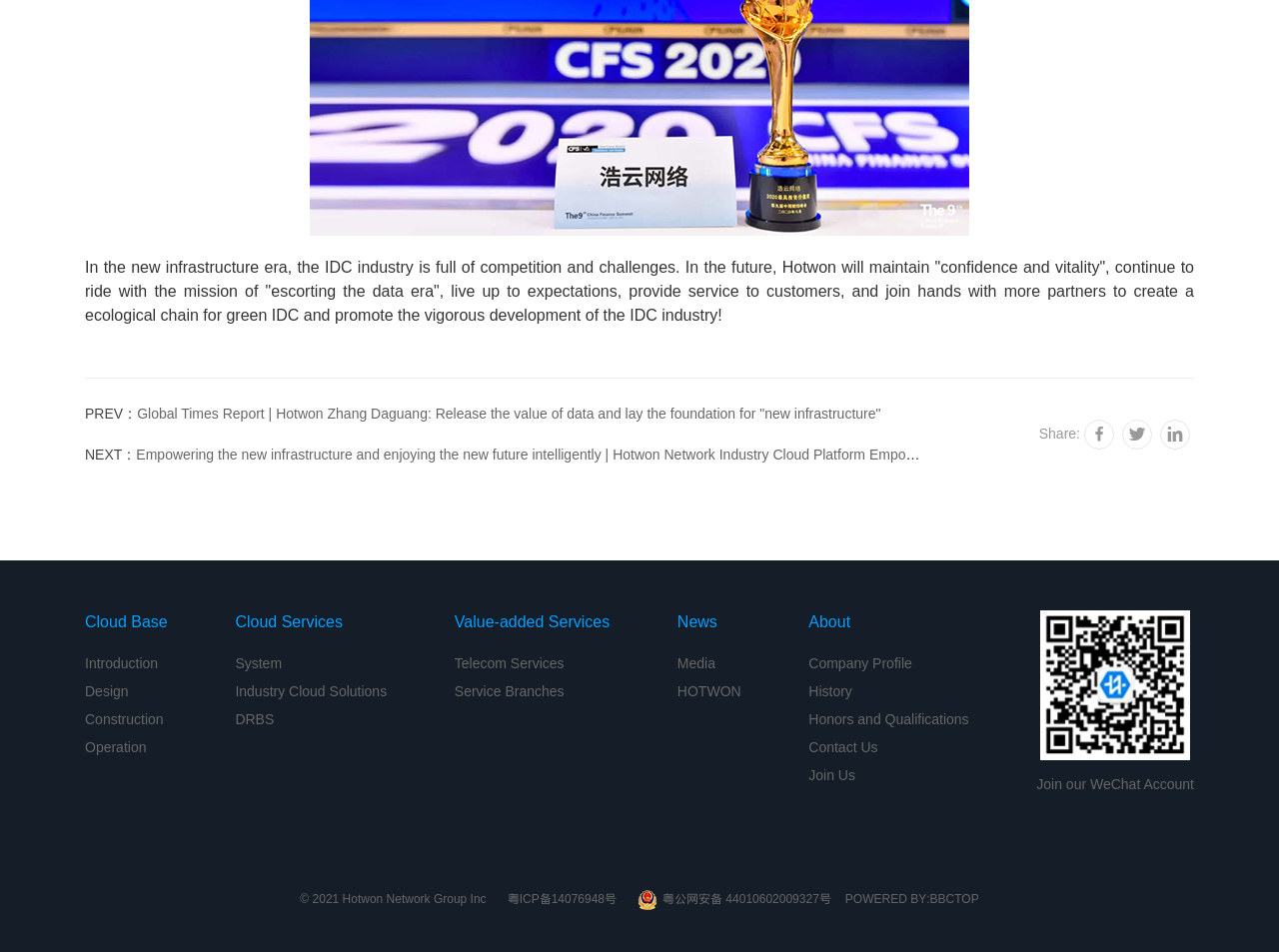Determine the bounding box coordinates for the element that should be clicked to follow this instruction: "Share the page on social media". The coordinates should be given as four float numbers between 0 and 1, in the format [left, top, right, bottom].

[0.848, 0.44, 0.871, 0.472]